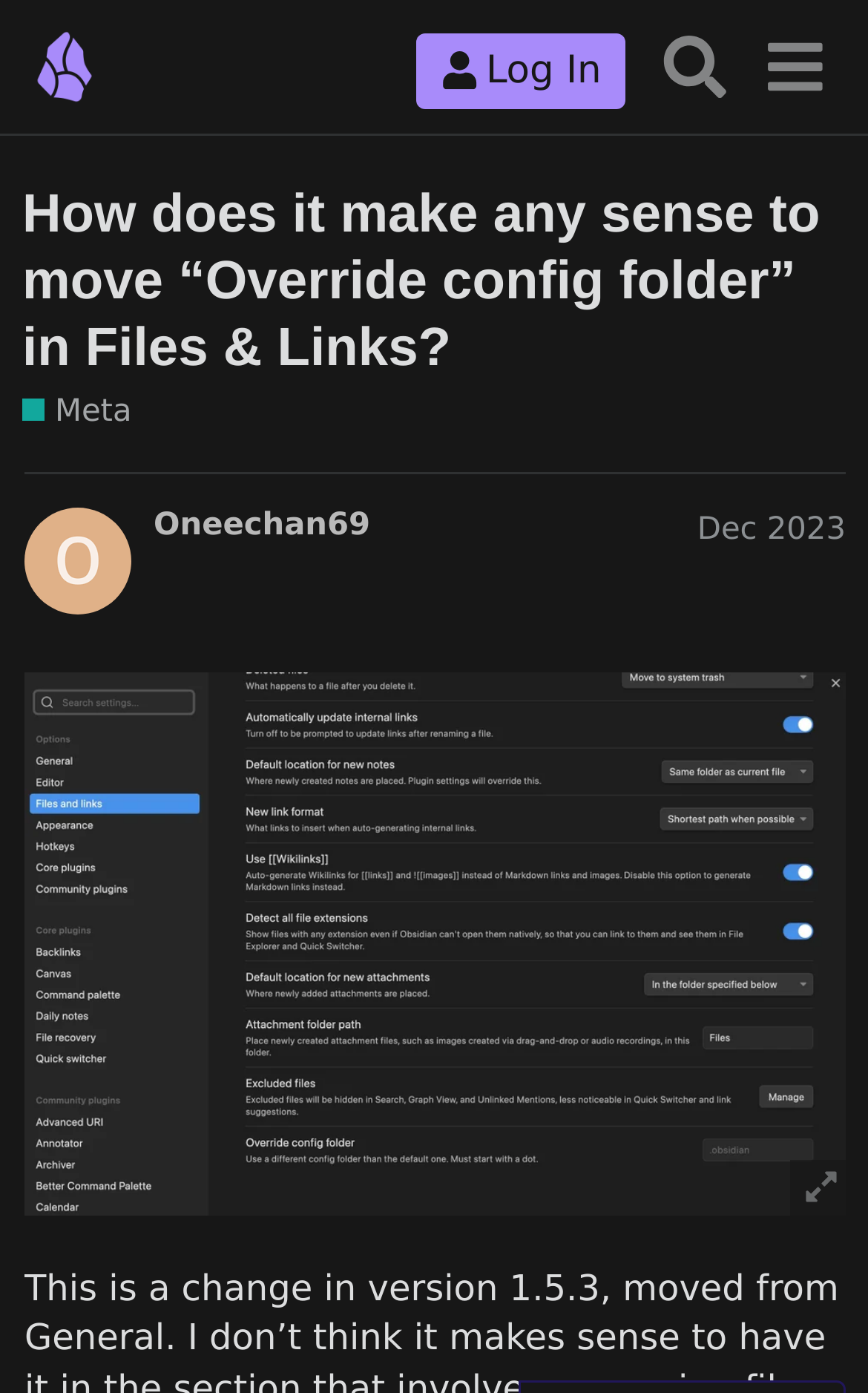Use one word or a short phrase to answer the question provided: 
What is the topic of the discussion?

Override config folder